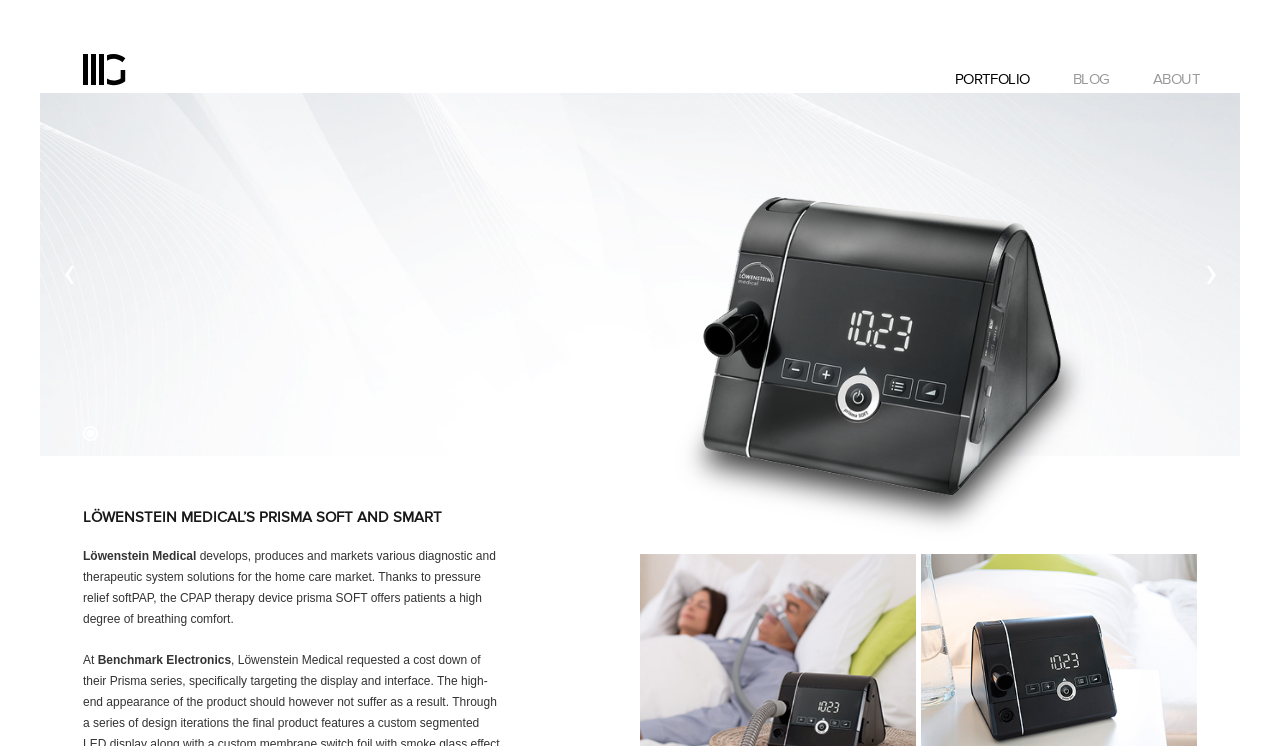Create a full and detailed caption for the entire webpage.

The webpage appears to be a product page for Löwenstein Medical's Prisma SOFT, a CPAP therapy device. At the top left, there is a link to the homepage, accompanied by a small image. To the right of this, there are three links: PORTFOLIO, BLOG, and ABOUT.

Below these links, there is a large heading that spans almost the entire width of the page, reading "Löwenstein Medical’s Prisma". On the left side of the page, there are two links: "‹ PANalytical's Aeris" and "SoundInSight SonoCat ›", which seem to be related to other products or companies.

In the main content area, there is a heading that reads "LÖWENSTEIN MEDICAL’S PRISMA SOFT AND SMART". Below this, there is a link to "Löwenstein Medical" and a paragraph of text that describes the company and its product, Prisma SOFT, which offers patients a high degree of breathing comfort due to its pressure relief softPAP feature. The text also mentions that the company develops, produces, and markets various diagnostic and therapeutic system solutions for the home care market.

To the right of this text, there is an image of the Prisma SOFT and Prisma SMART CPAP therapy devices. At the bottom of the page, there is a link to "Benchmark Electronics" preceded by the word "At".